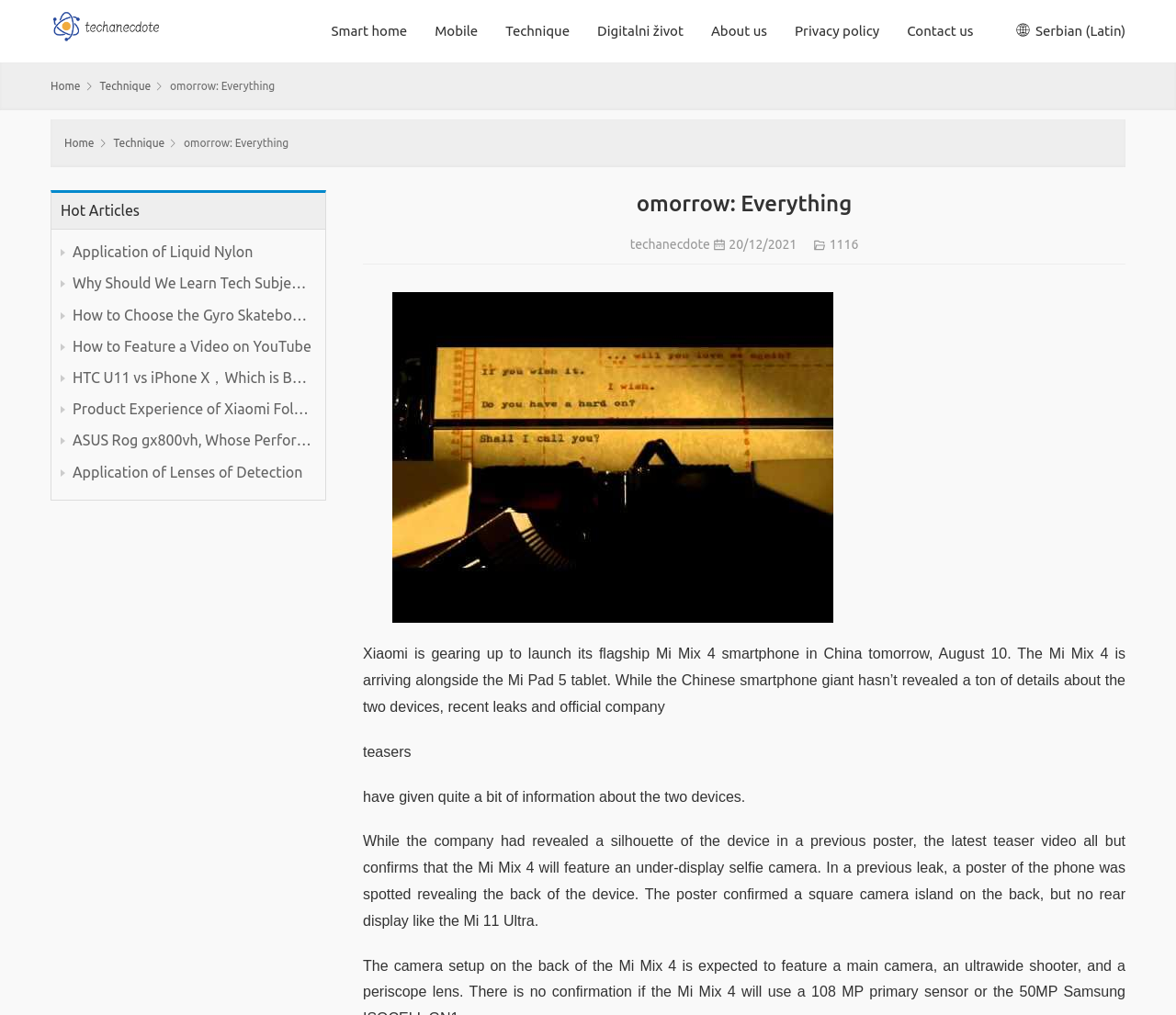Respond to the following query with just one word or a short phrase: 
How many articles are listed under 'Hot Articles'?

8